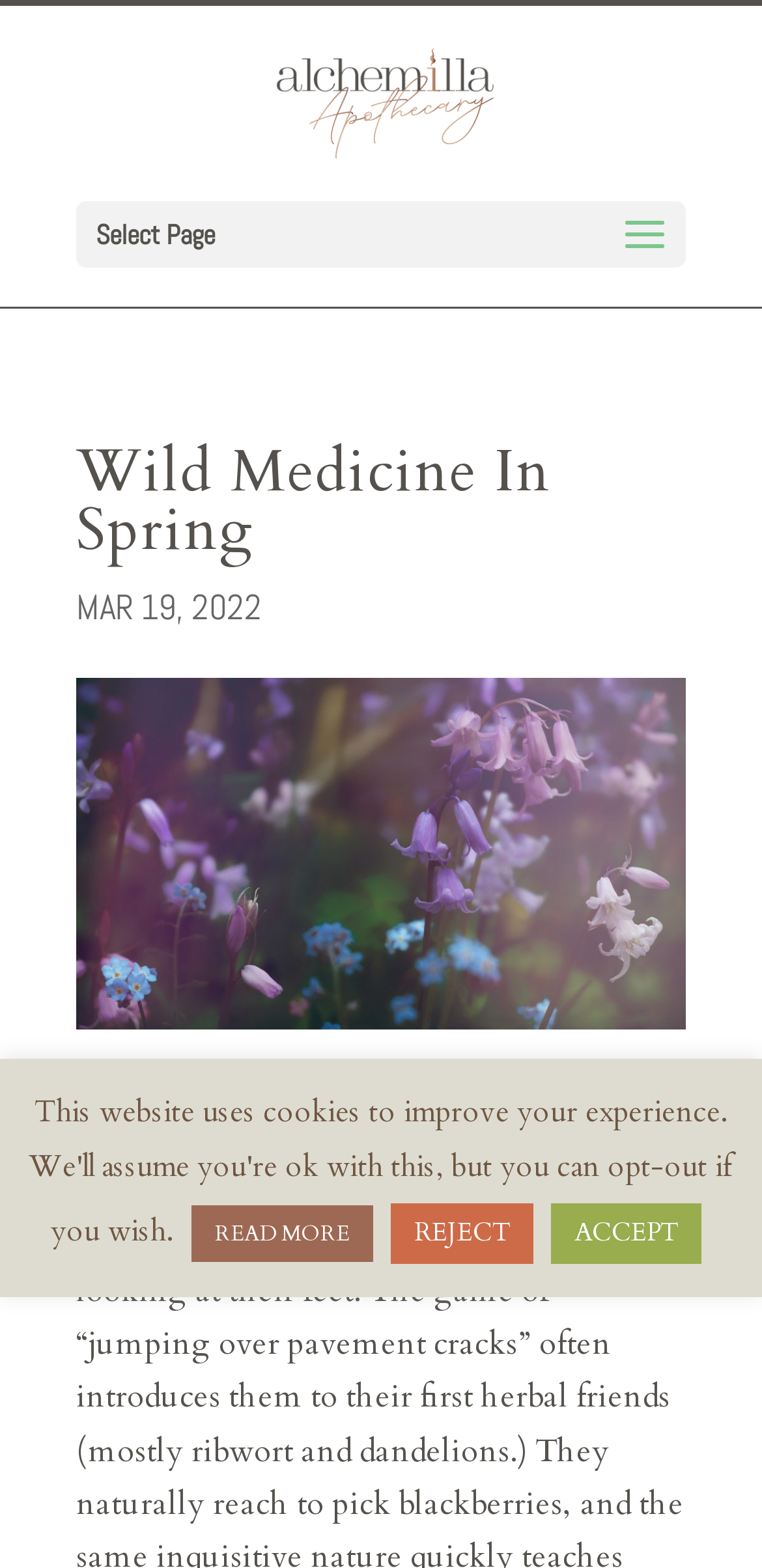What is the purpose of the textbox?
Based on the screenshot, give a detailed explanation to answer the question.

The textbox is located below the text 'For herbal advice, recipes, & inspiration delivered straight to your inbox', suggesting that it is used to enter an email address to receive newsletters or updates.